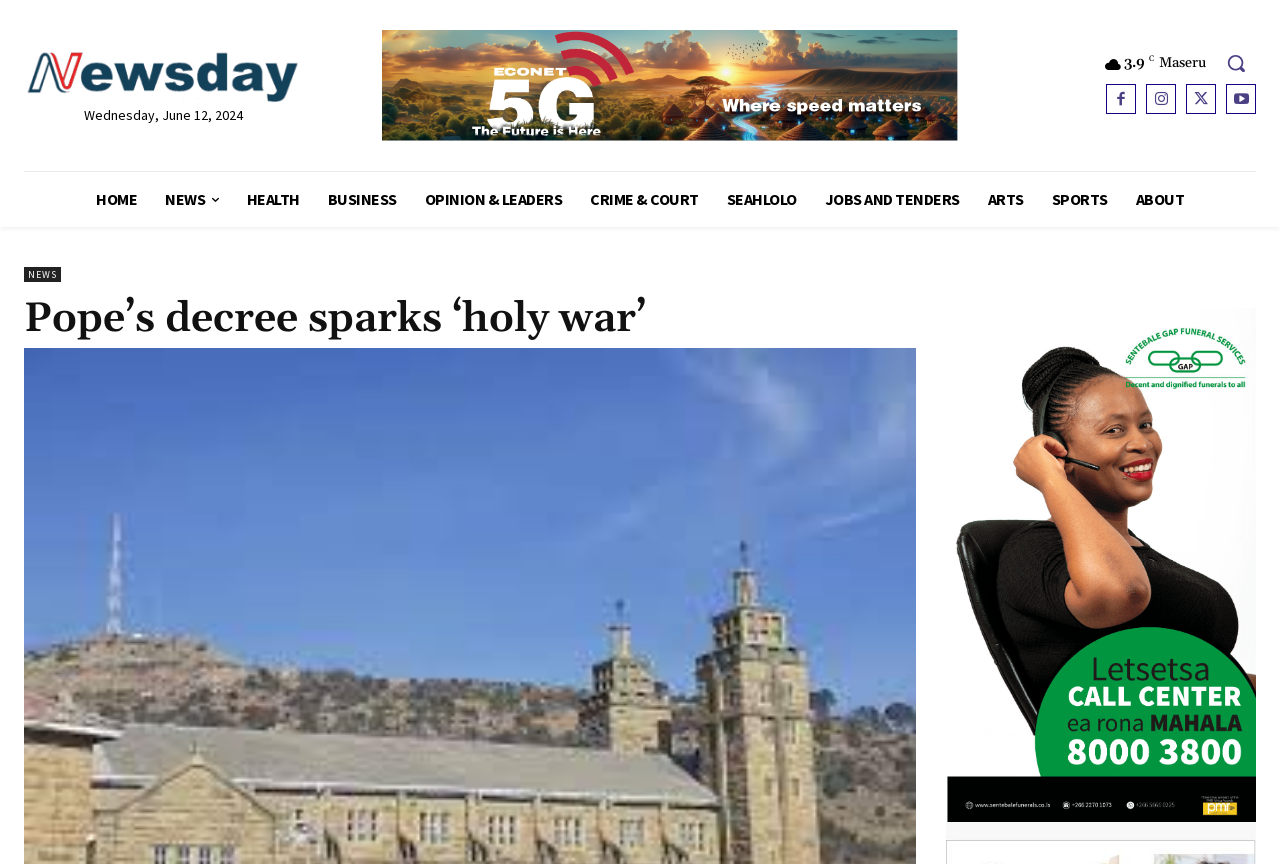Identify the bounding box coordinates of the region that should be clicked to execute the following instruction: "Search for something".

[0.958, 0.062, 0.973, 0.085]